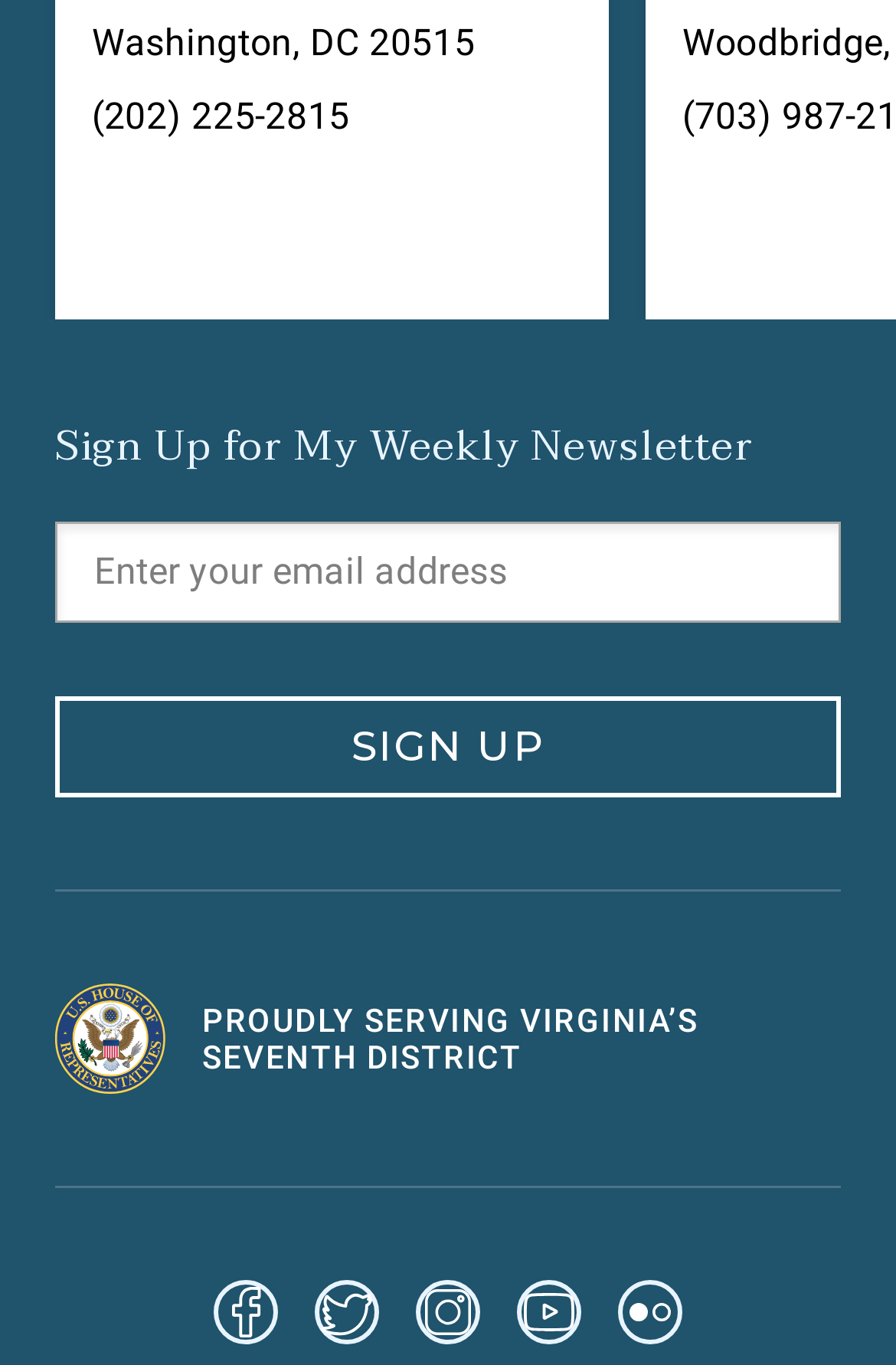How many social media platforms are linked?
Refer to the image and give a detailed answer to the question.

There are five social media platforms linked at the bottom of the webpage, which are Facebook, Twitter, Instagram, Youtube, and Flickr, each represented by a link element and a corresponding button element.